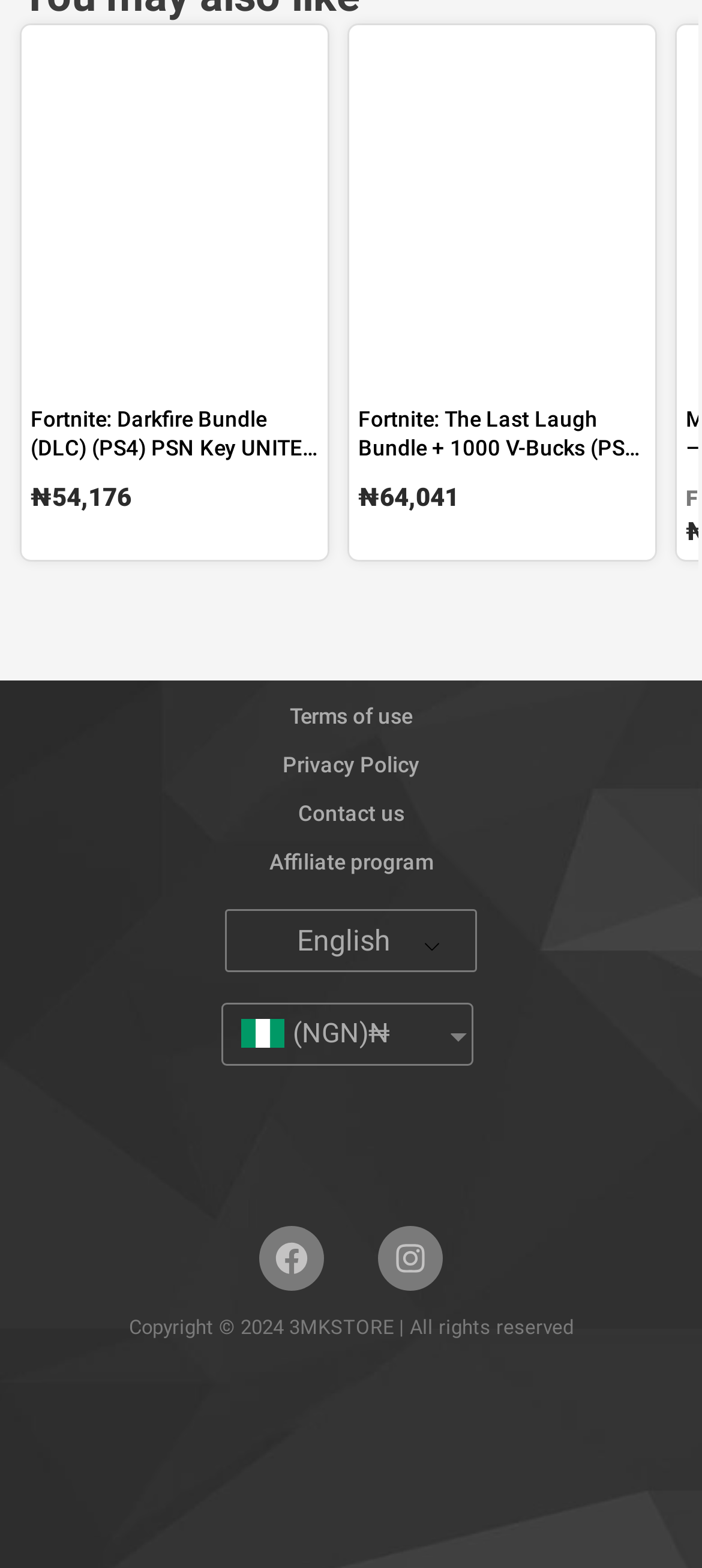Answer the following query concisely with a single word or phrase:
What is the rating of the first review?

5 out of 5